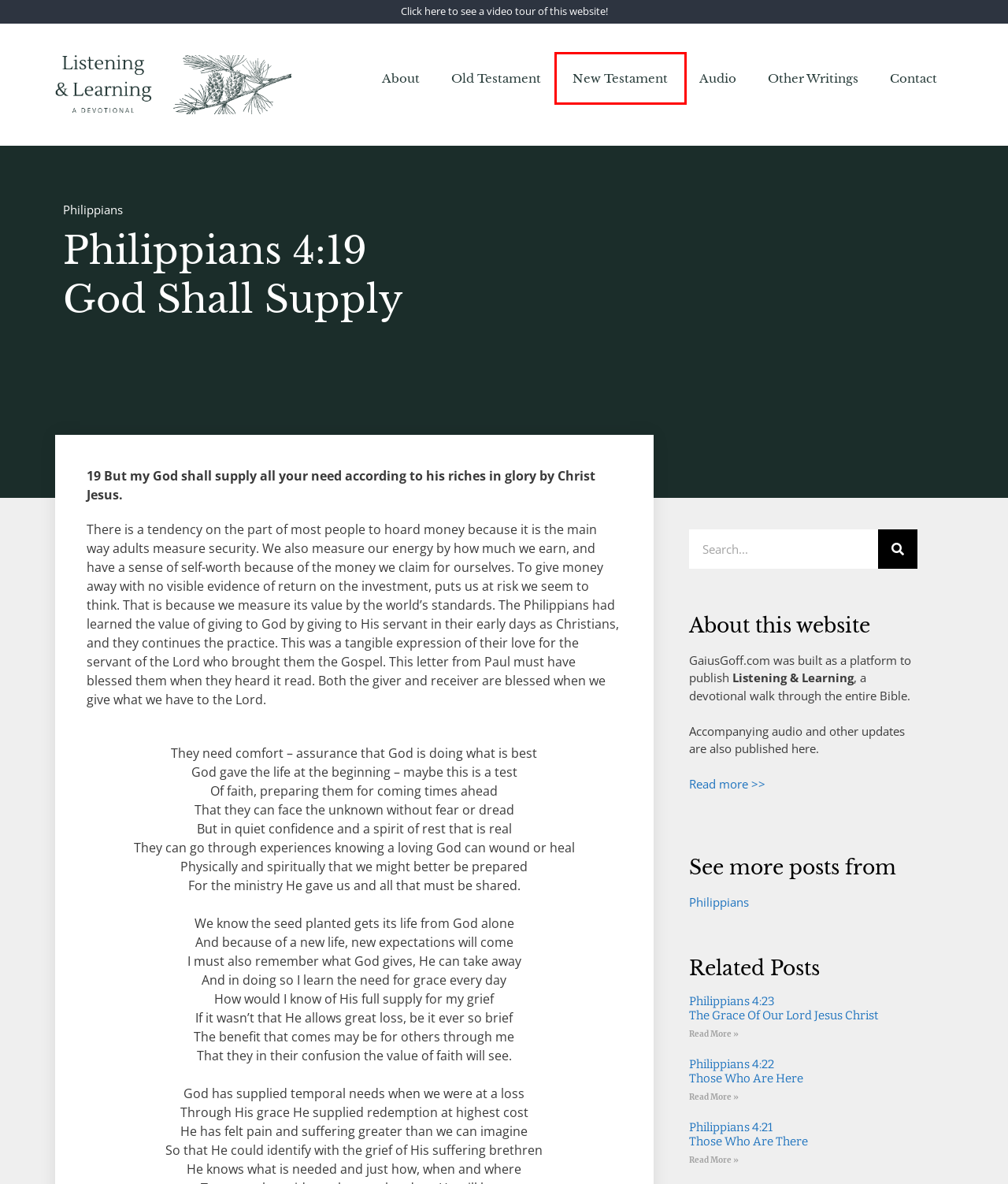You have a screenshot showing a webpage with a red bounding box around a UI element. Choose the webpage description that best matches the new page after clicking the highlighted element. Here are the options:
A. Philippians 4:21  Those Who Are There - Listening & Learning
B. Philippians 4:23  The Grace Of Our Lord Jesus Christ - Listening & Learning
C. About - Listening & Learning
D. Philippians 4:22  Those Who Are Here - Listening & Learning
E. New Testament Archive - Listening & Learning
F. Old Testament Archive - Listening & Learning
G. Get Started - Listening & Learning
H. Podcast Archives - Listening & Learning

E